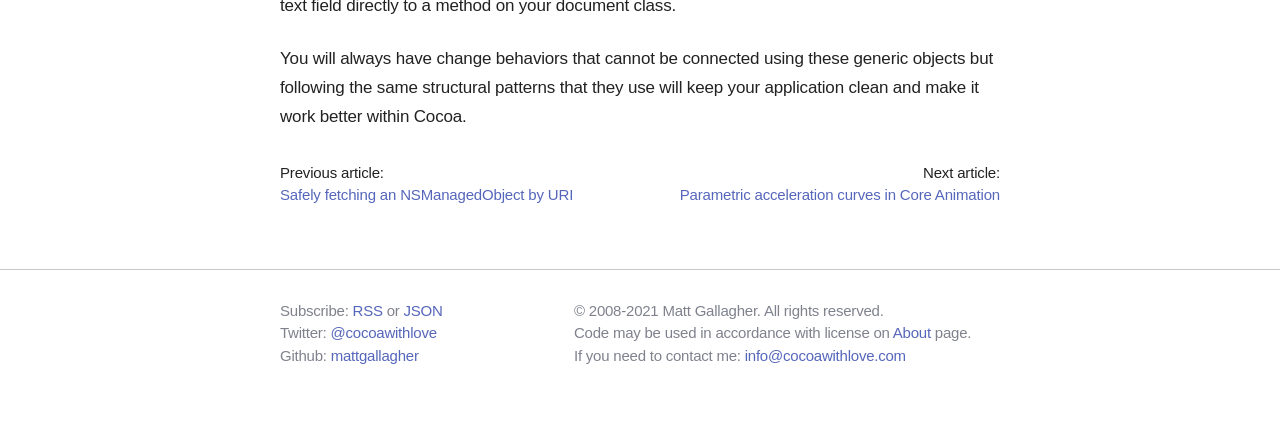What is the email address to contact the author?
Make sure to answer the question with a detailed and comprehensive explanation.

The email address to contact the author can be found at the bottom of the webpage, where it says 'If you need to contact me:' followed by a link 'info@cocoawithlove.com'.